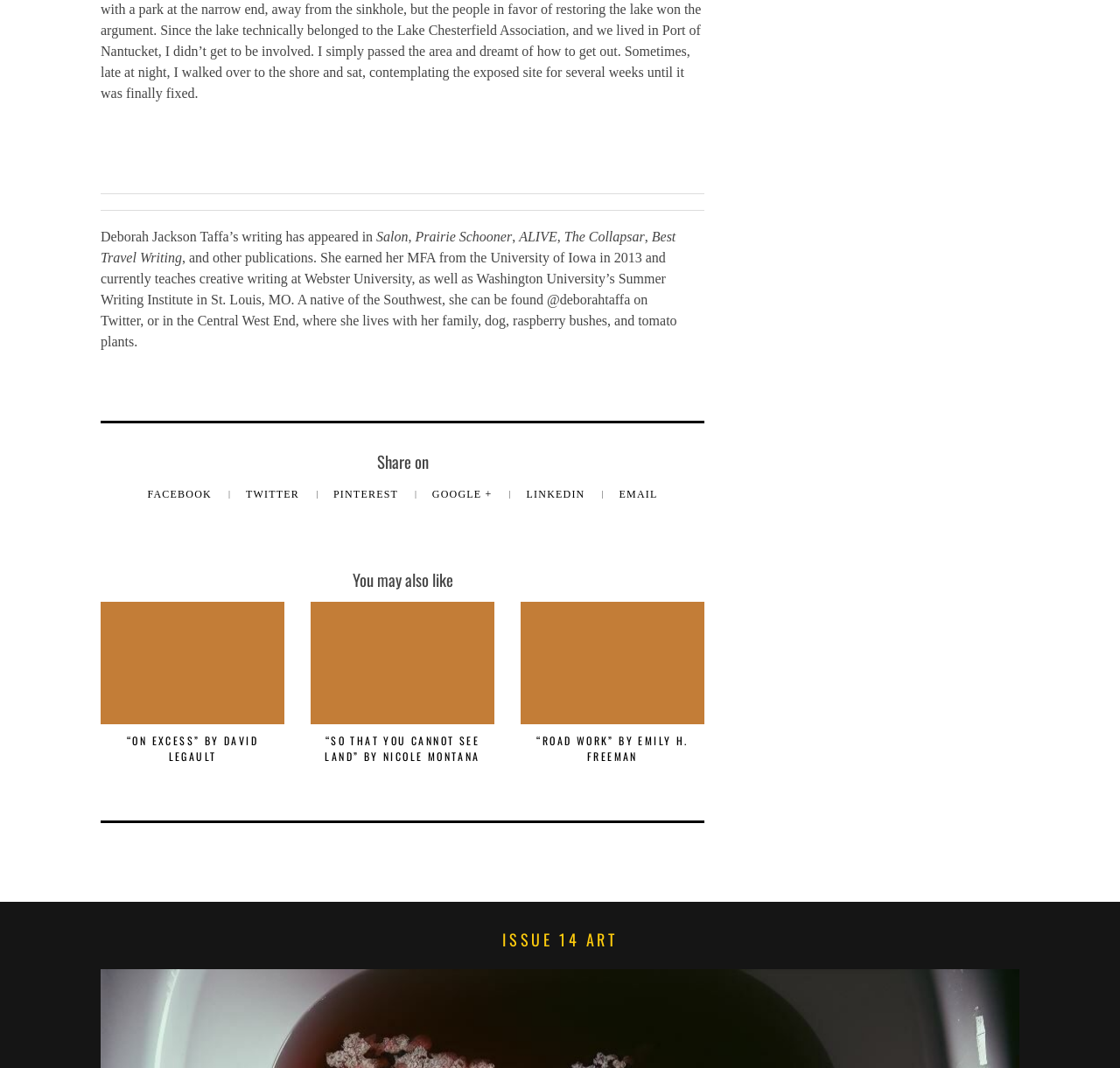Could you indicate the bounding box coordinates of the region to click in order to complete this instruction: "Contact Ken".

None